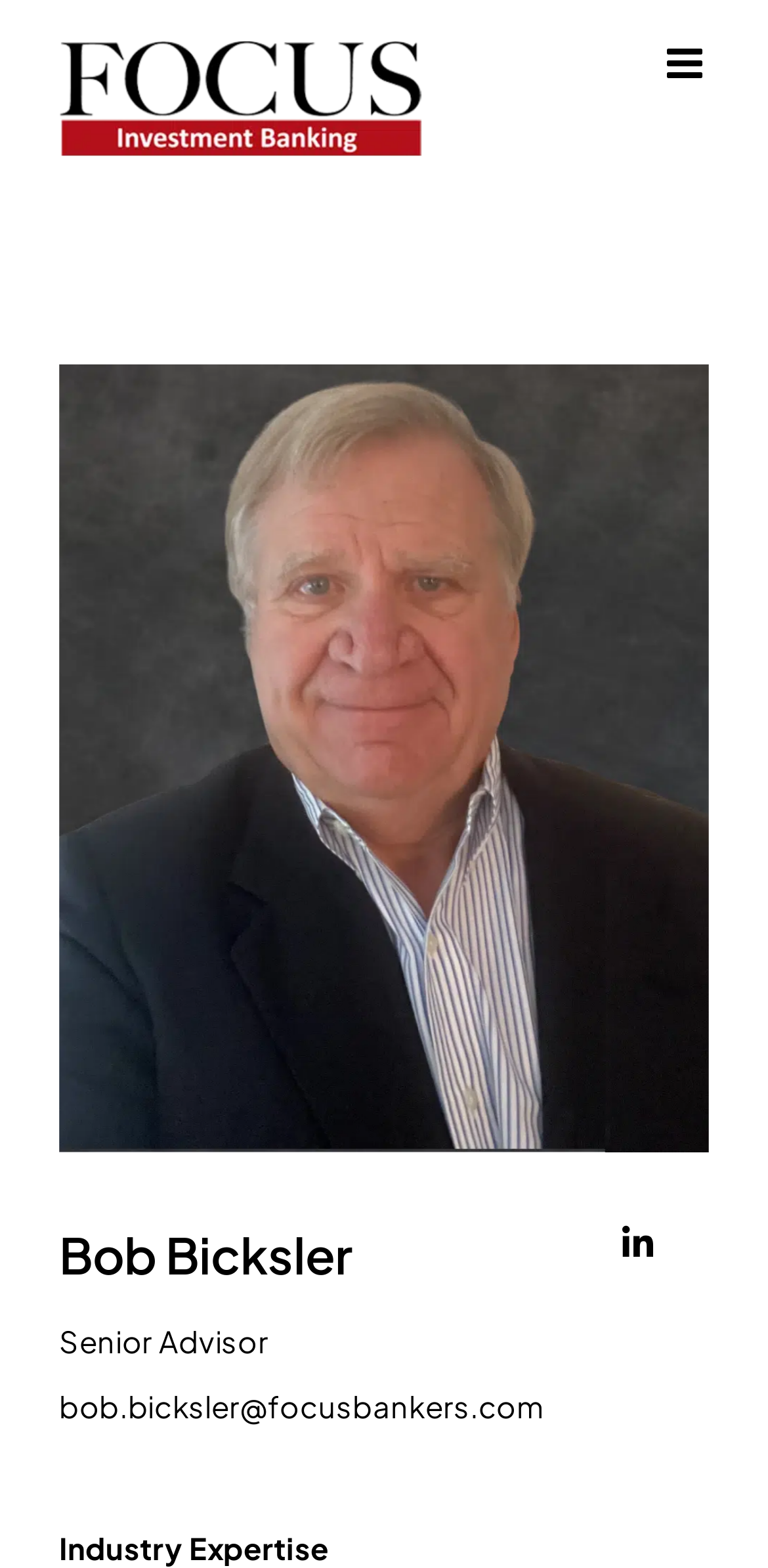Generate a comprehensive description of the webpage.

The webpage is about Bob Bicksler, a Senior Advisor. At the top left corner, there is a FOCUS logo, which is a link. On the top right corner, there is a toggle button to open the mobile menu. Below the toggle button, there is a large background image that spans almost the entire width of the page. 

The main content of the page is divided into three sections. The first section is a heading that displays Bob Bicksler's name. Below the name, there is a secondary heading that indicates his position as a Senior Advisor. Underneath the position, there is a line of text that shows his email address, bob.bicksler@focusbankers.com.